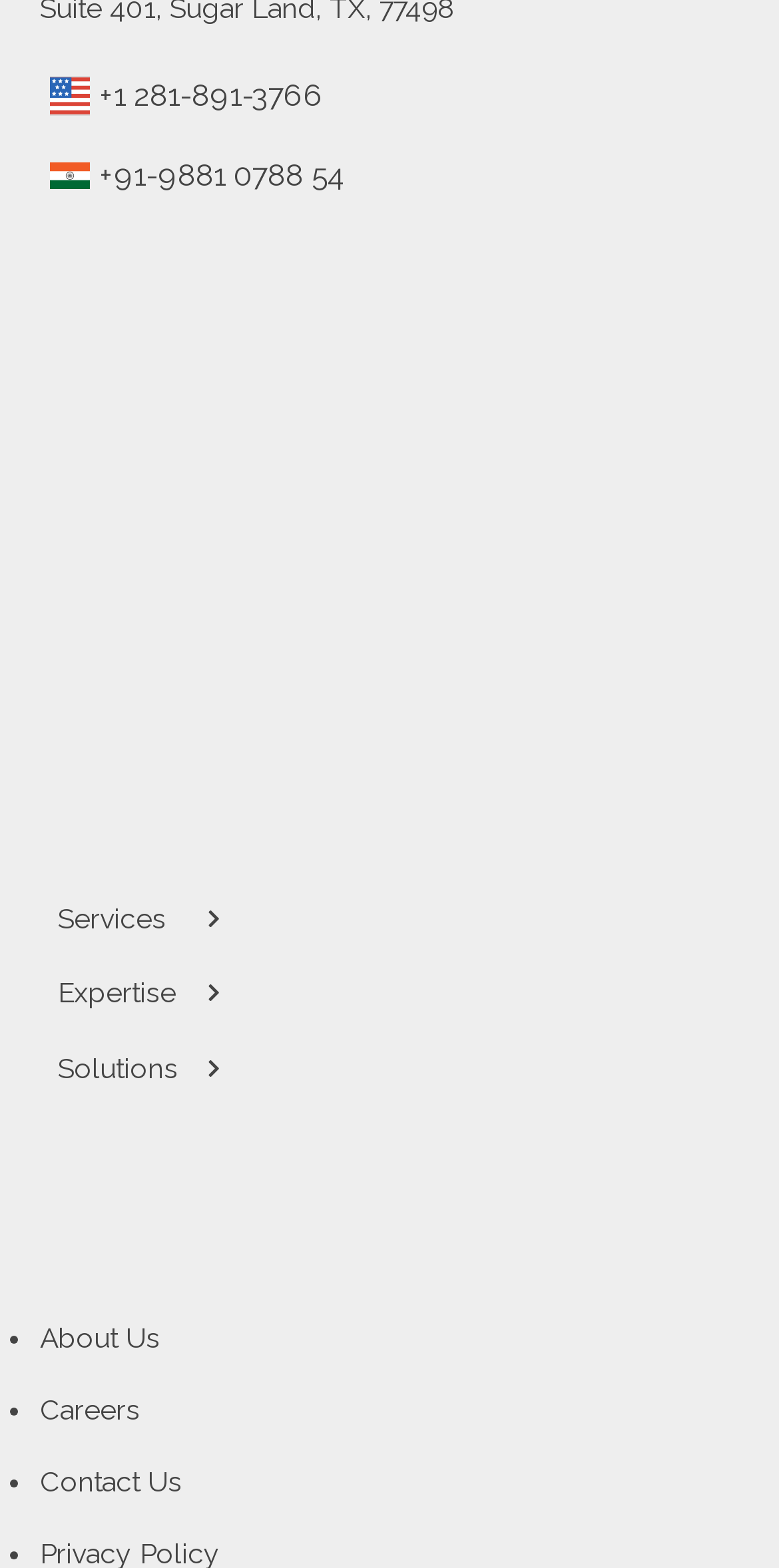Reply to the question with a brief word or phrase: How many main sections are listed in the bottom navigation?

3